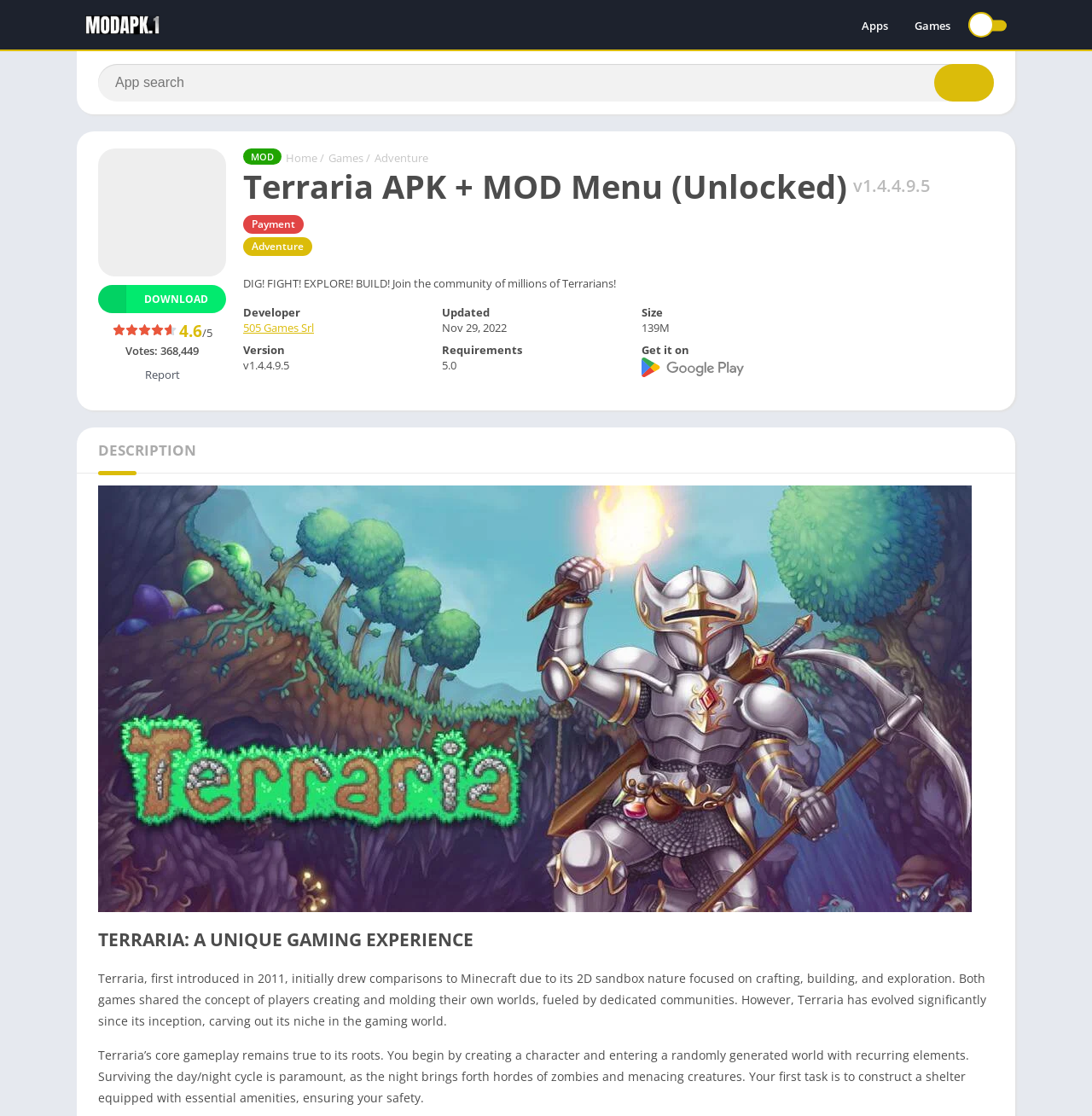Can you identify the bounding box coordinates of the clickable region needed to carry out this instruction: 'Click on 'shower cleaner''? The coordinates should be four float numbers within the range of 0 to 1, stated as [left, top, right, bottom].

None